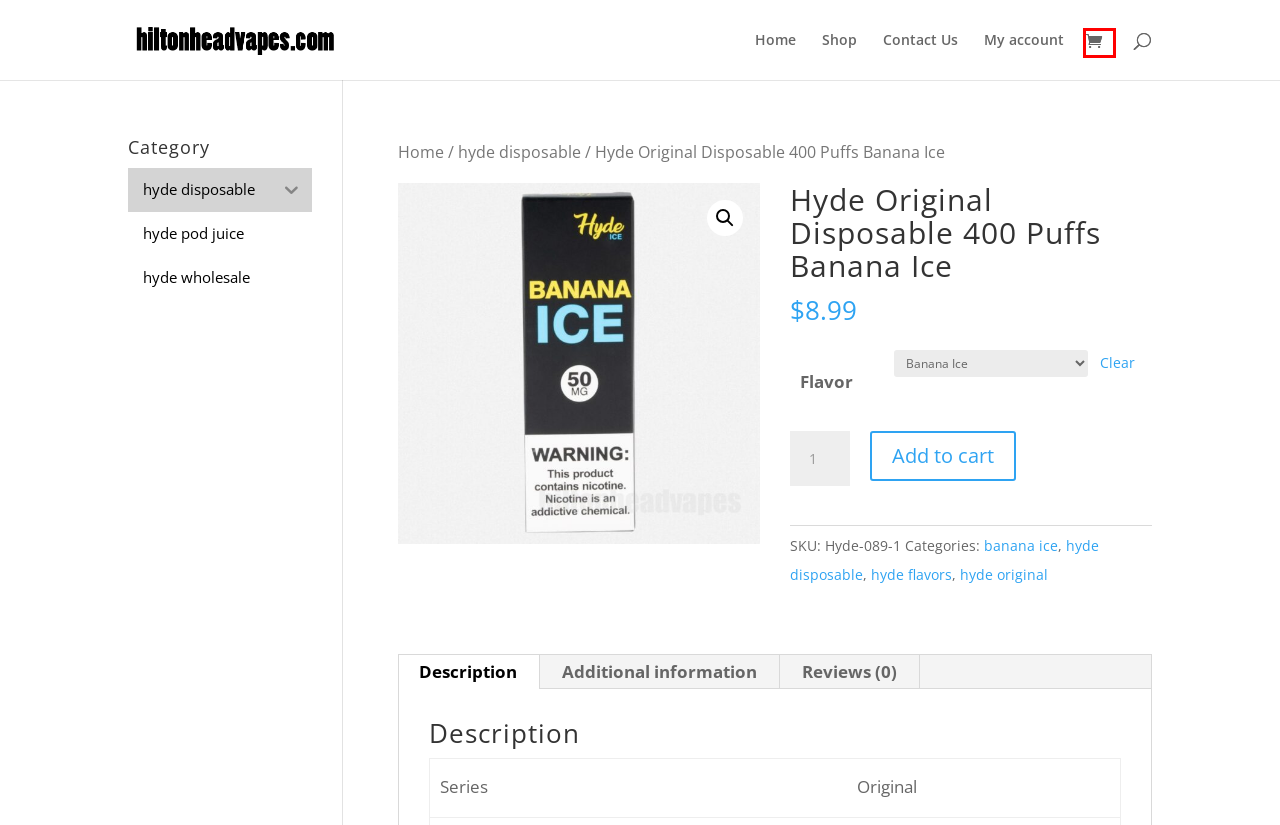Using the screenshot of a webpage with a red bounding box, pick the webpage description that most accurately represents the new webpage after the element inside the red box is clicked. Here are the candidates:
A. Hyde Vape: The Best Vaping Experience For Flavor Enthusiasts
B. Shop - Hyde Vape: The Best Vaping Experience For Flavor Enthusiasts
C. Original Hyde - Your Perfect Vape Companion
D. Banana Ice Hyde - Your Perfect Vape Companion
E. Hyde Vape Juice - Your Perfect Vape Companion
F. Contact Us - Hyde Vape: The Best Vaping Experience For Flavor Enthusiasts
G. My account - Hyde Vape: The Best Vaping Experience For Flavor Enthusiasts
H. Cart - Hyde Vape: The Best Vaping Experience For Flavor Enthusiasts

H